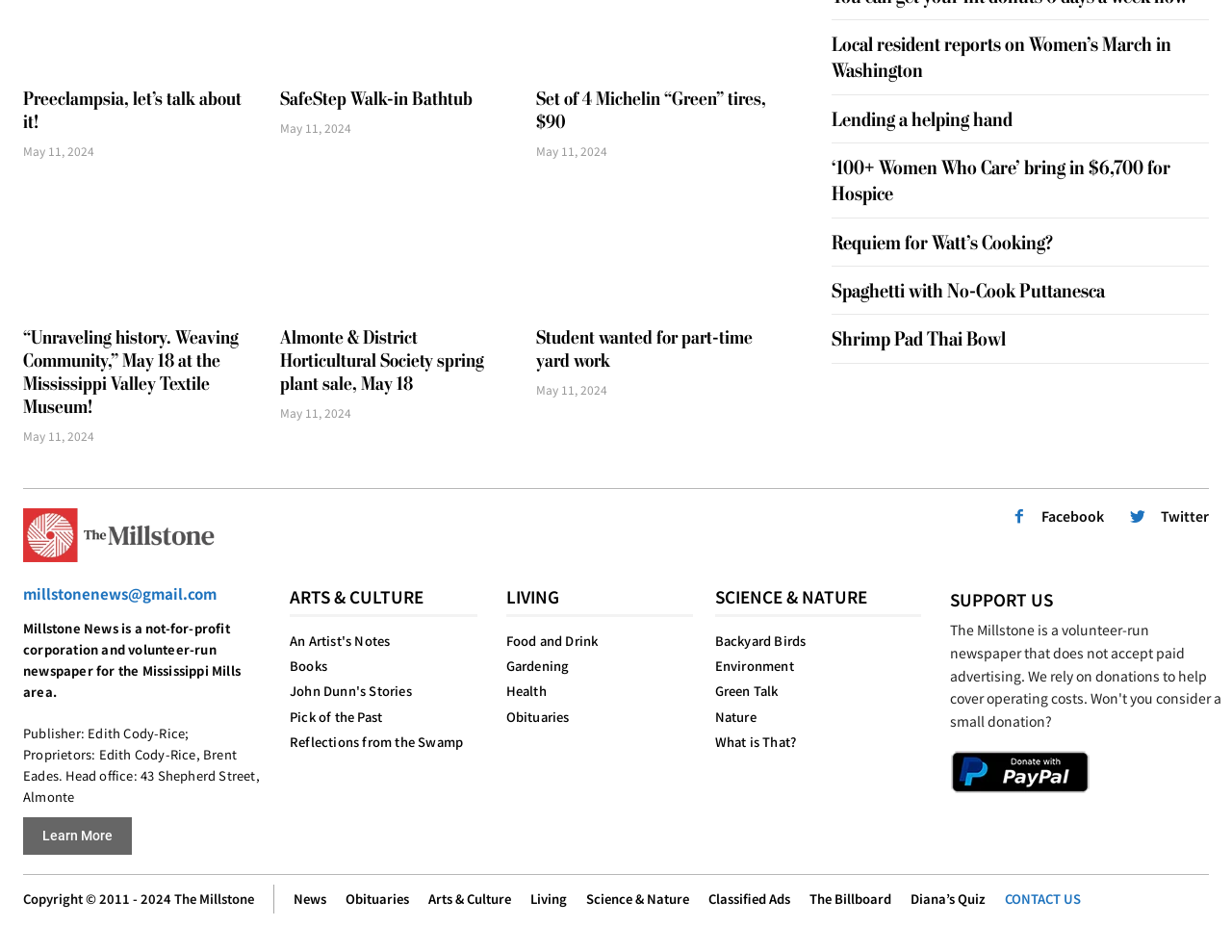Find the bounding box coordinates for the HTML element described in this sentence: "Reflections from the Swamp". Provide the coordinates as four float numbers between 0 and 1, in the format [left, top, right, bottom].

[0.235, 0.769, 0.376, 0.788]